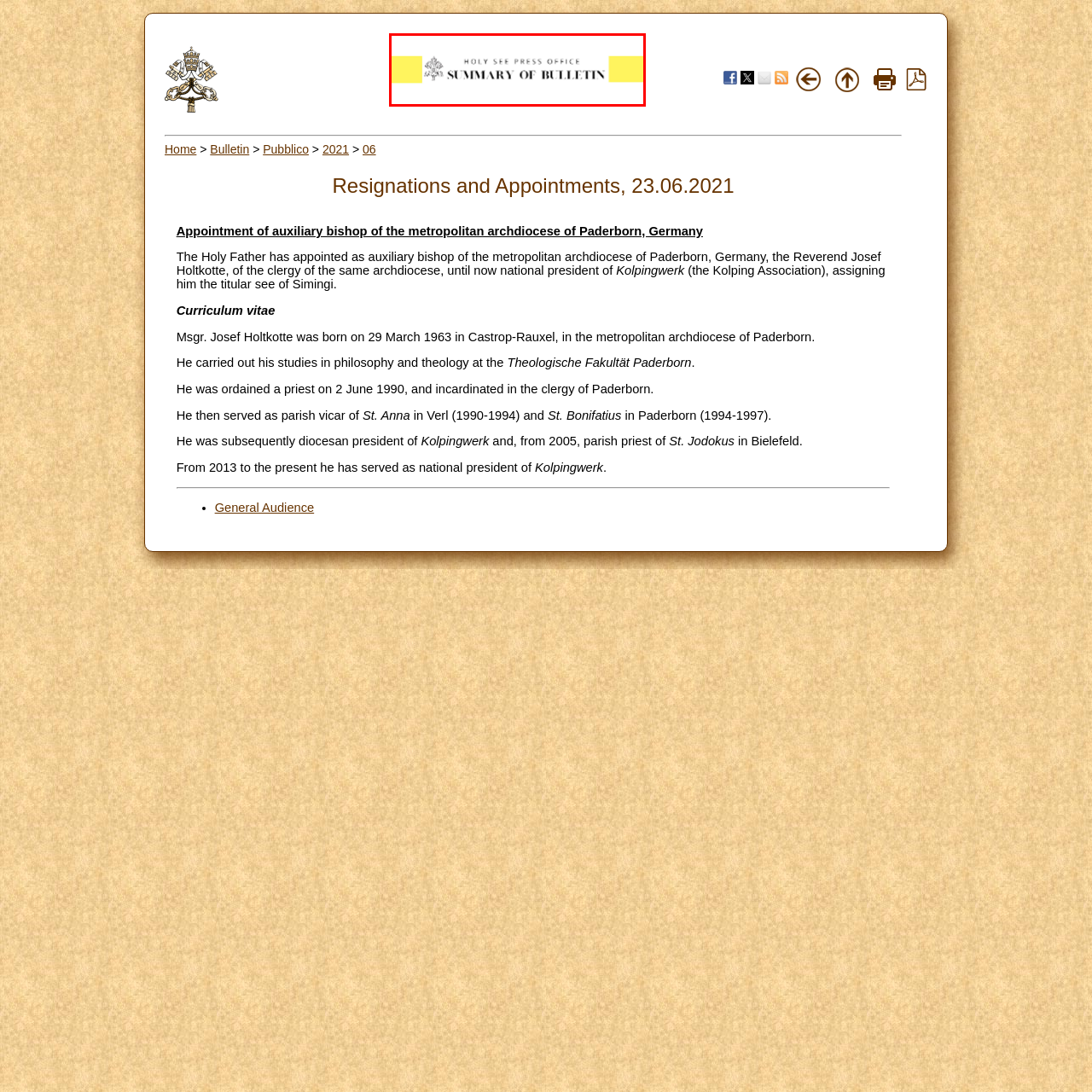What is the tone of the information?
Scrutinize the image inside the red bounding box and provide a detailed and extensive answer to the question.

The tone of the information is one of reliability and authority, as the design incorporates minimalist aesthetics, with an elegant typeface and a simple color scheme, reinforcing the formal nature of the content typically associated with such bulletins.